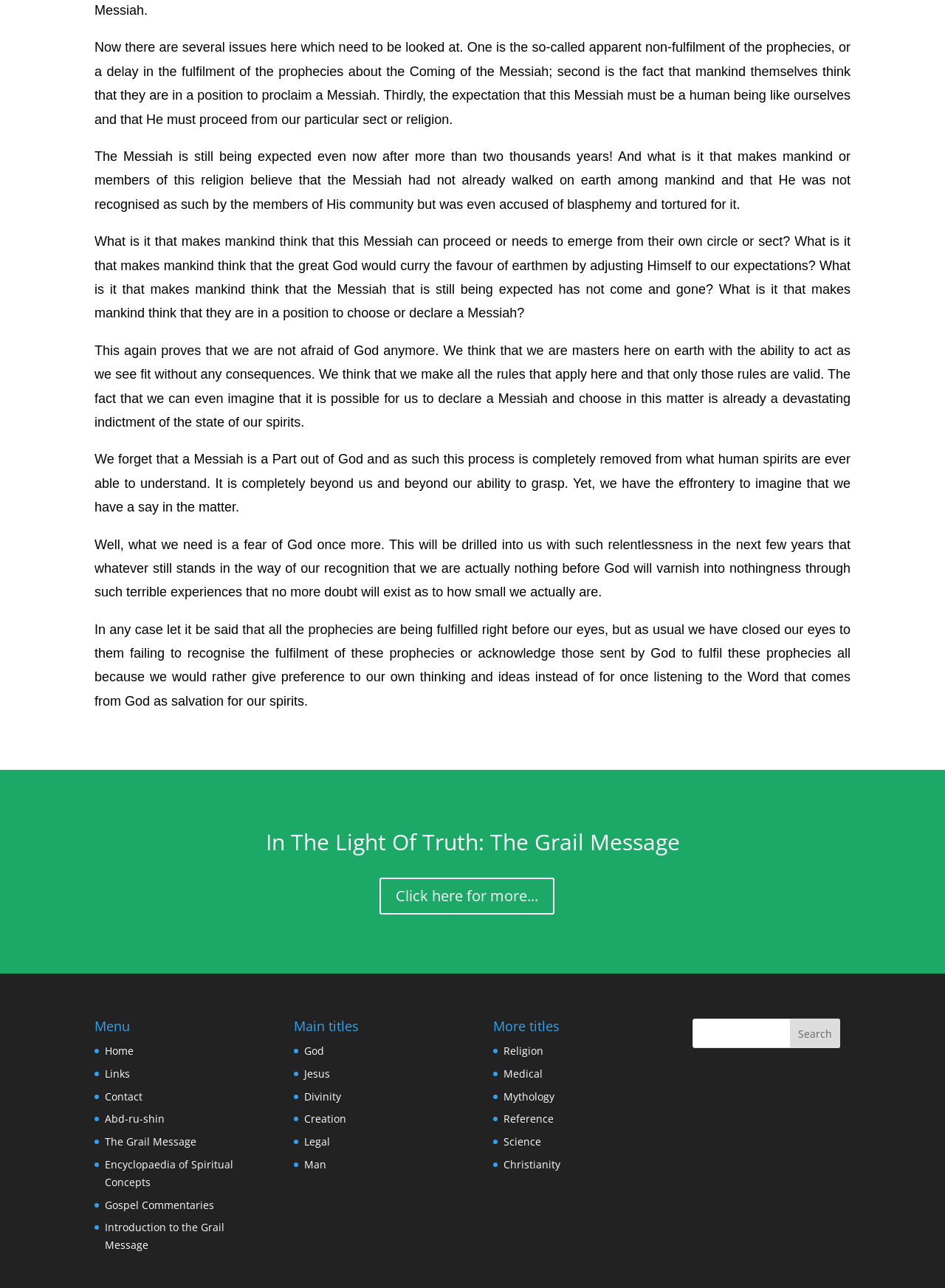Using the element description Click here for more..., predict the bounding box coordinates for the UI element. Provide the coordinates in (top-left x, top-left y, bottom-right x, bottom-right y) format with values ranging from 0 to 1.

[0.402, 0.681, 0.587, 0.71]